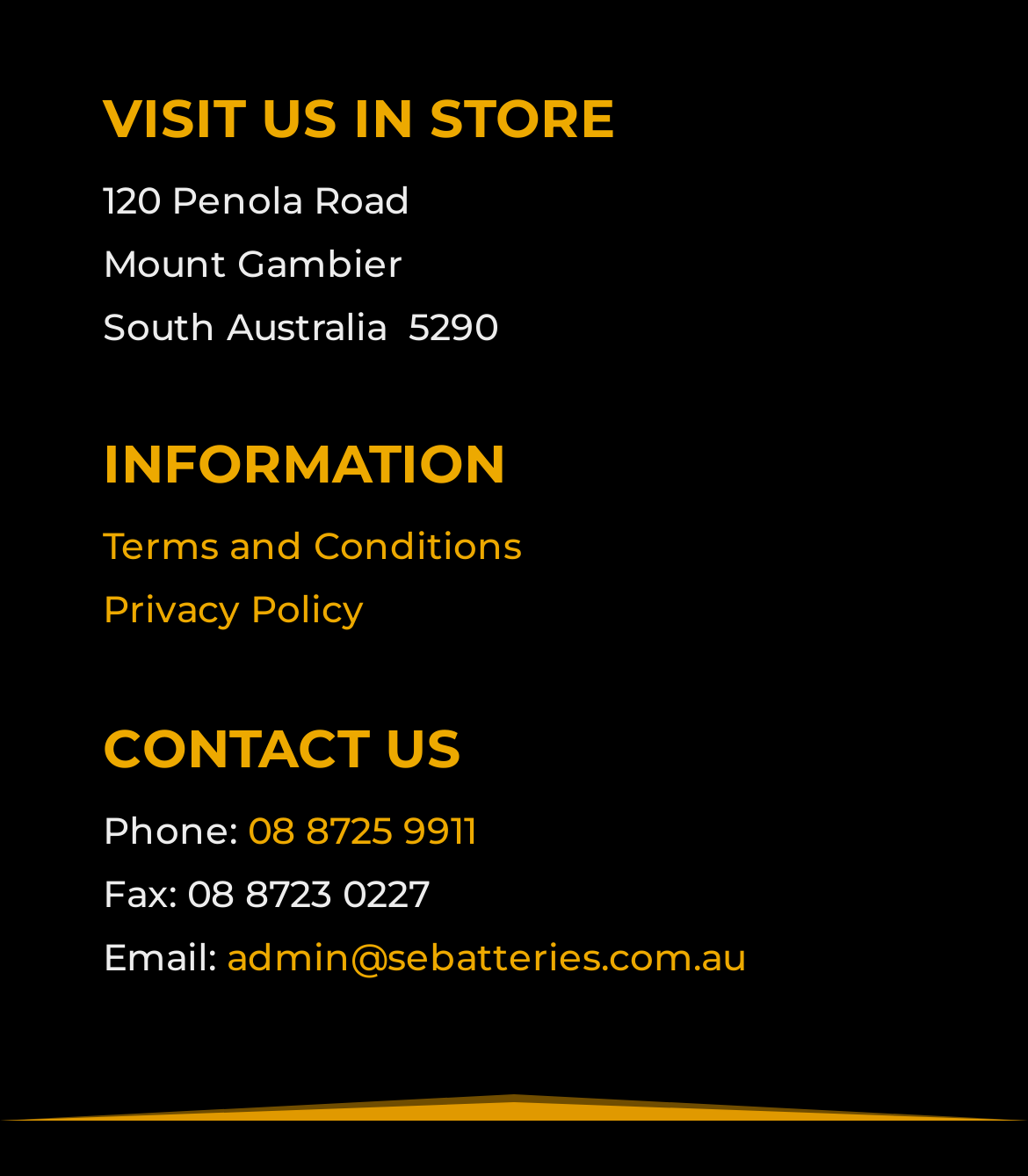Using the webpage screenshot, locate the HTML element that fits the following description and provide its bounding box: "Spectrum: Filter (pass Hann band)...".

None